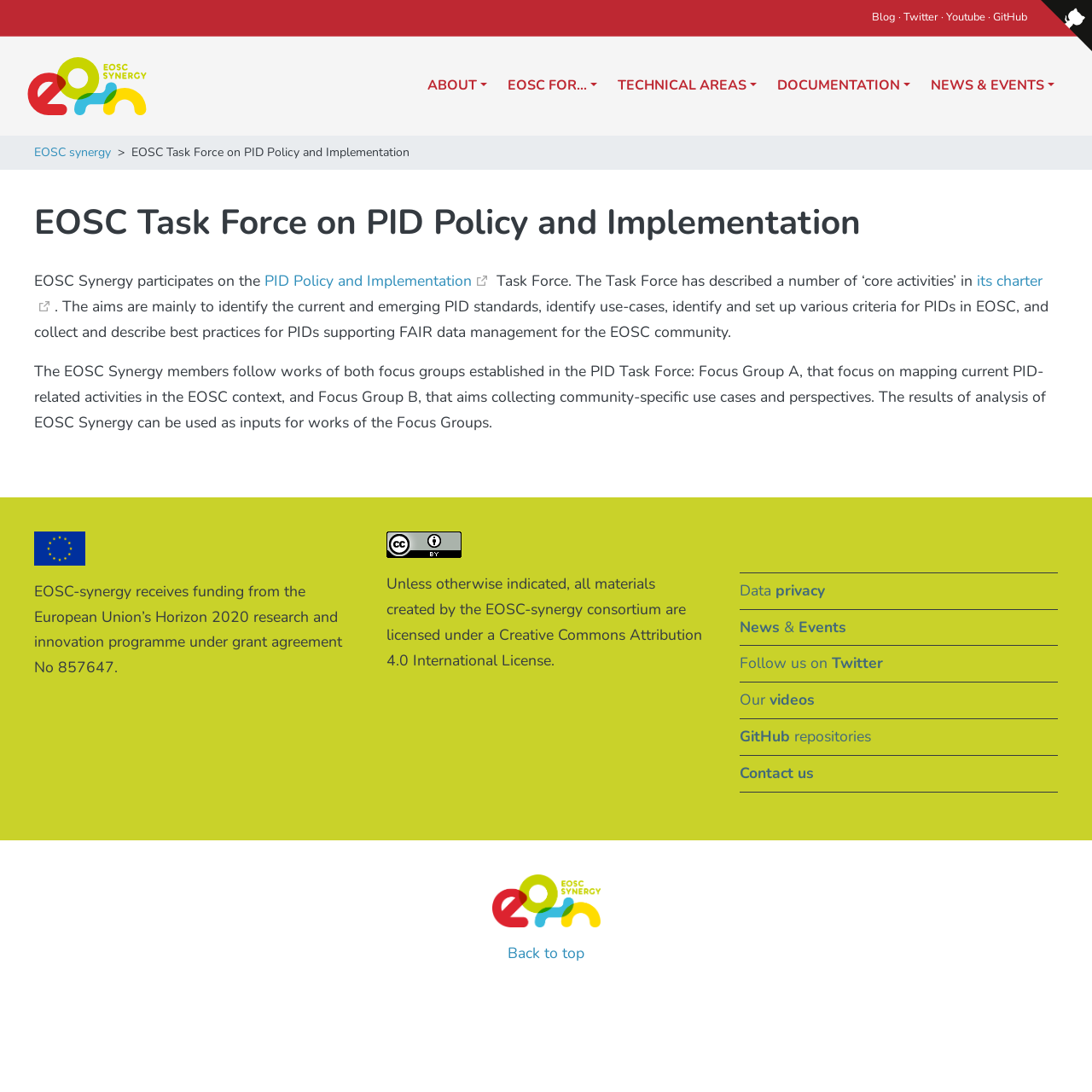Please indicate the bounding box coordinates of the element's region to be clicked to achieve the instruction: "Visit the related post about Asian roar". Provide the coordinates as four float numbers between 0 and 1, i.e., [left, top, right, bottom].

None